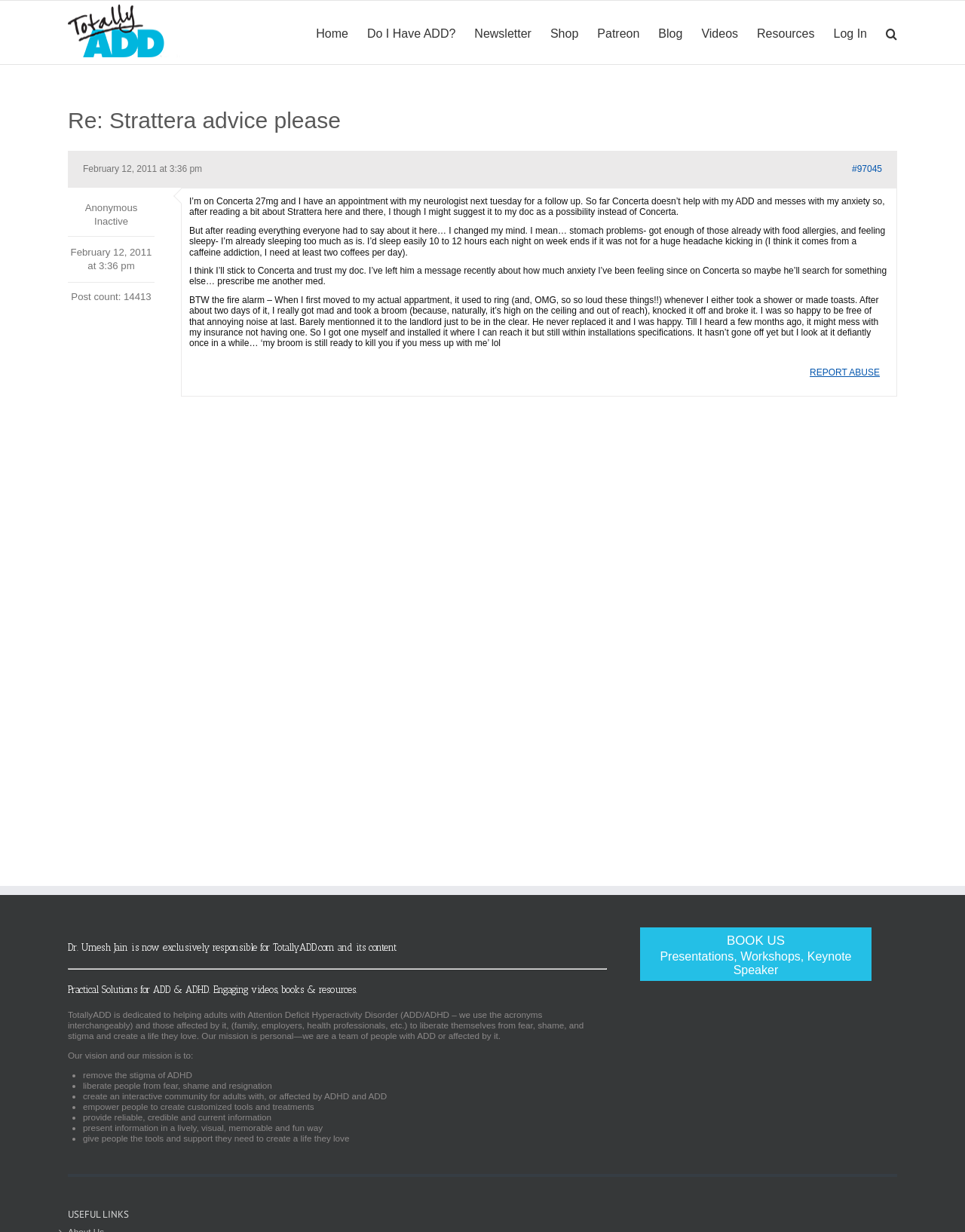Find the bounding box coordinates of the area that needs to be clicked in order to achieve the following instruction: "Click the 'Home' link". The coordinates should be specified as four float numbers between 0 and 1, i.e., [left, top, right, bottom].

[0.328, 0.001, 0.361, 0.052]